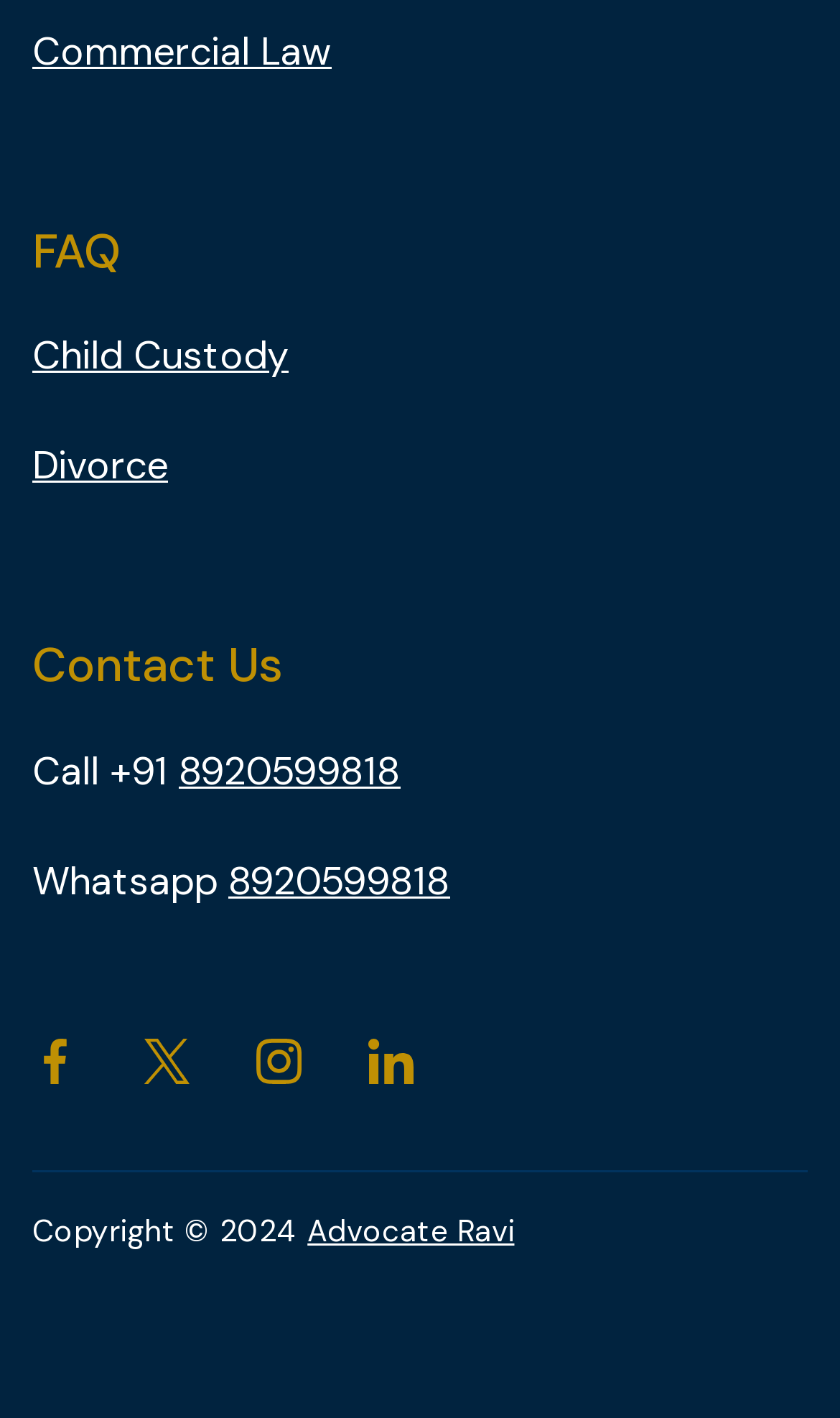Highlight the bounding box coordinates of the element that should be clicked to carry out the following instruction: "Click on Commercial Law". The coordinates must be given as four float numbers ranging from 0 to 1, i.e., [left, top, right, bottom].

[0.038, 0.018, 0.395, 0.055]